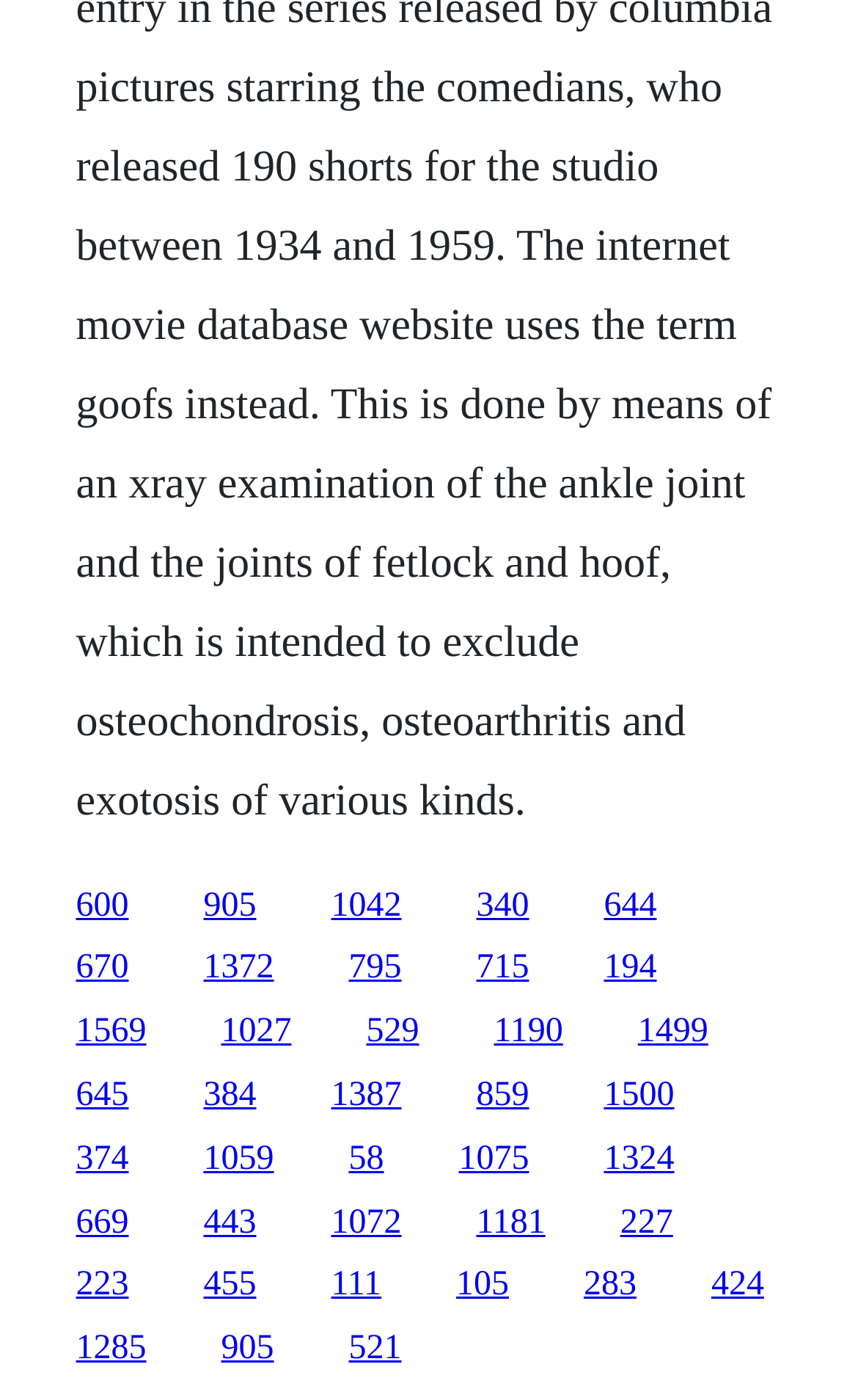How many links are on the webpage?
Use the screenshot to answer the question with a single word or phrase.

30